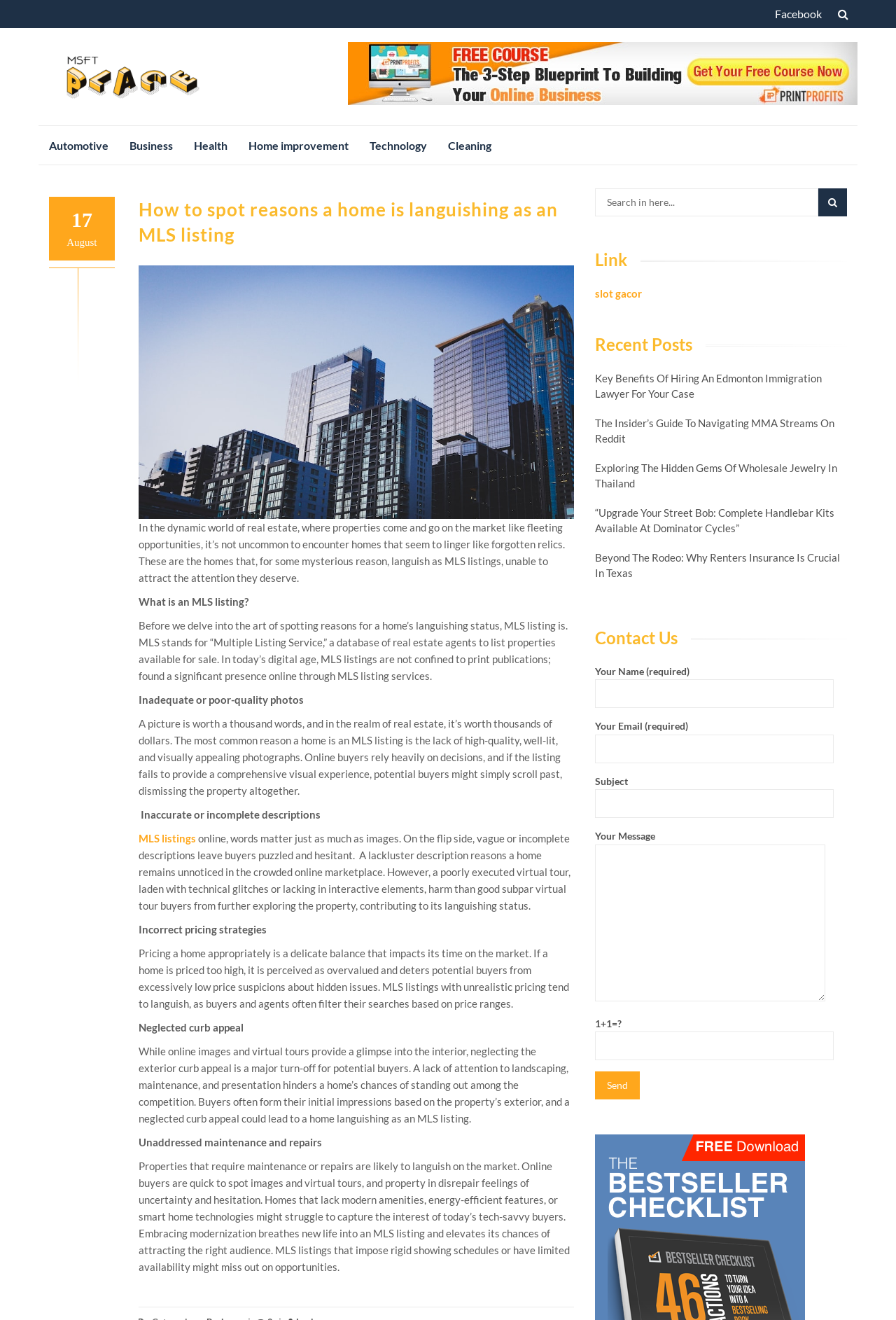Locate the bounding box coordinates of the segment that needs to be clicked to meet this instruction: "Click the link to learn more about MSFT Place".

[0.062, 0.047, 0.234, 0.066]